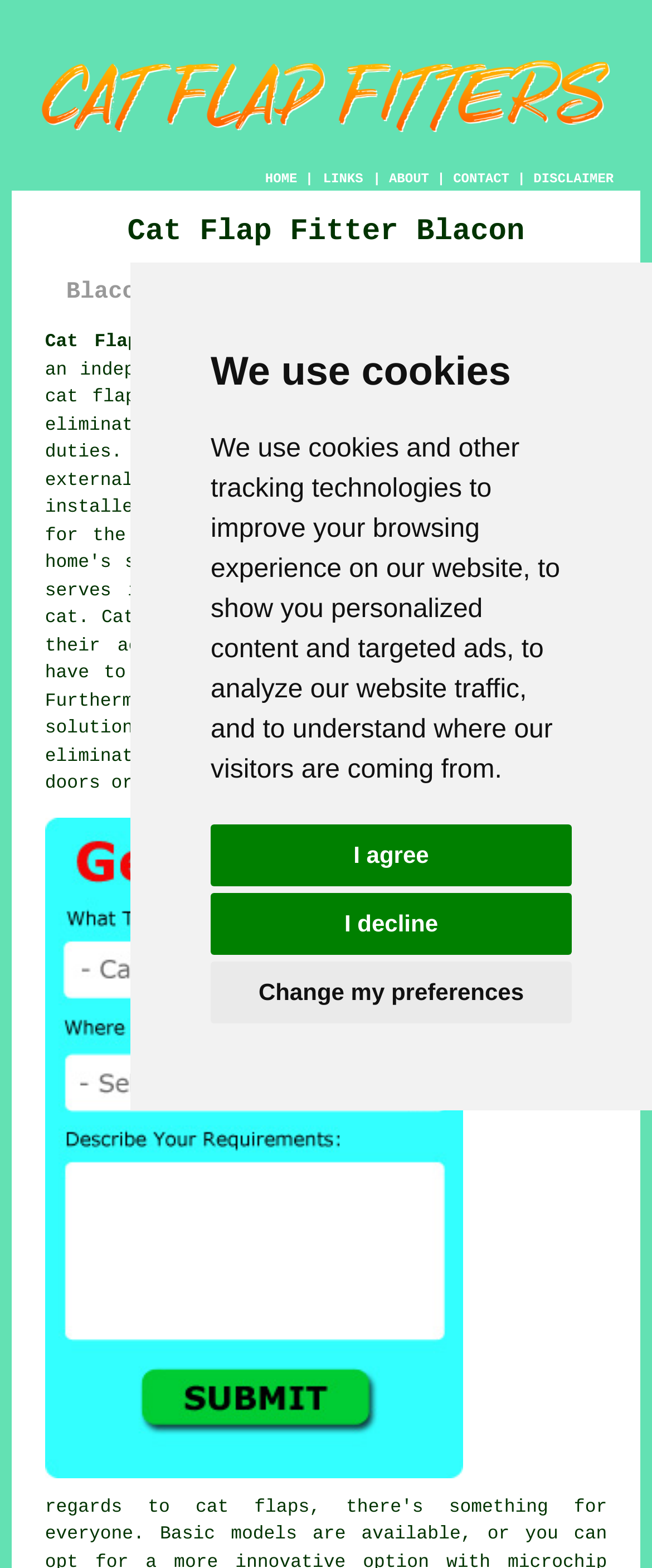Predict the bounding box coordinates of the area that should be clicked to accomplish the following instruction: "click the HOME link". The bounding box coordinates should consist of four float numbers between 0 and 1, i.e., [left, top, right, bottom].

[0.407, 0.109, 0.456, 0.119]